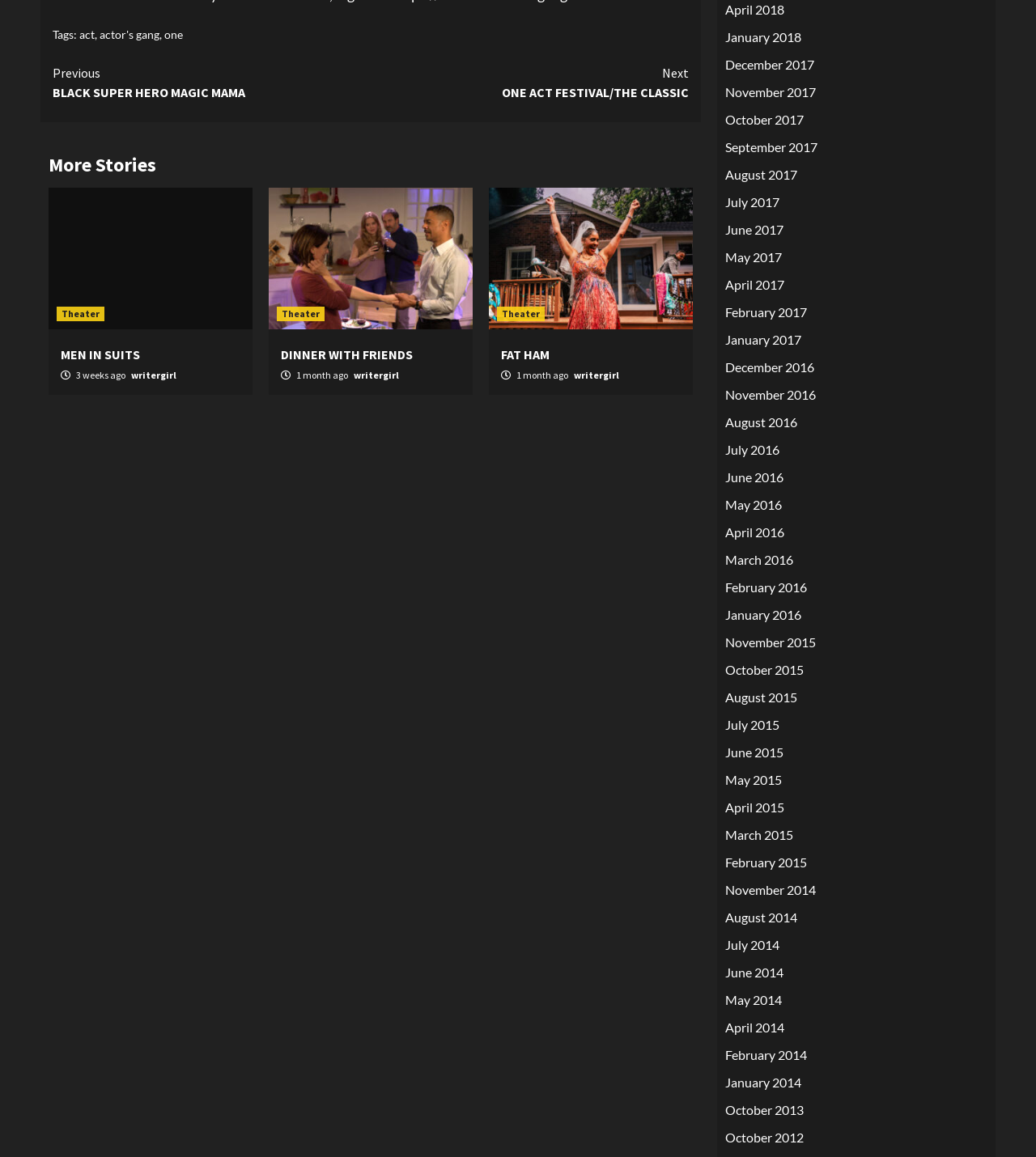Identify the bounding box coordinates of the region I need to click to complete this instruction: "Read 'DINNER WITH FRIENDS'".

[0.259, 0.162, 0.456, 0.285]